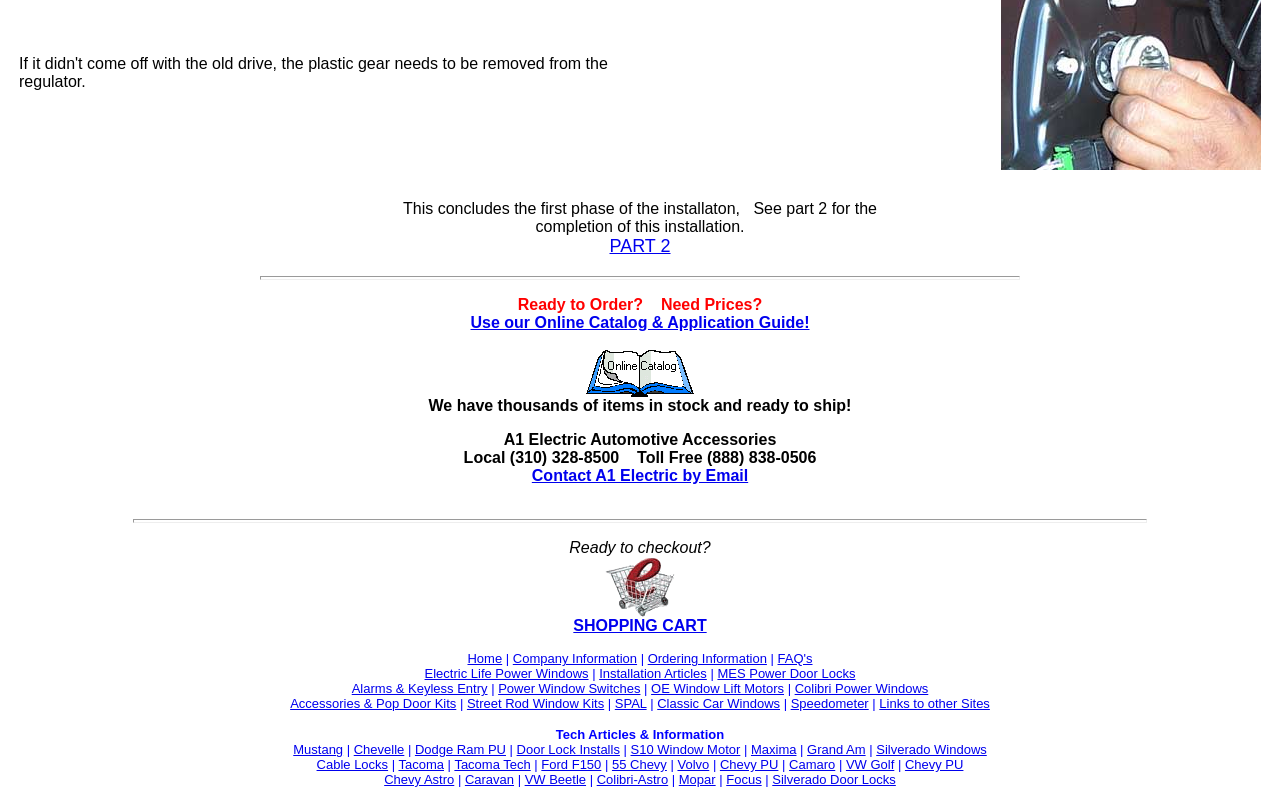Identify the bounding box coordinates of the clickable region necessary to fulfill the following instruction: "Go to the home page". The bounding box coordinates should be four float numbers between 0 and 1, i.e., [left, top, right, bottom].

[0.365, 0.811, 0.392, 0.829]